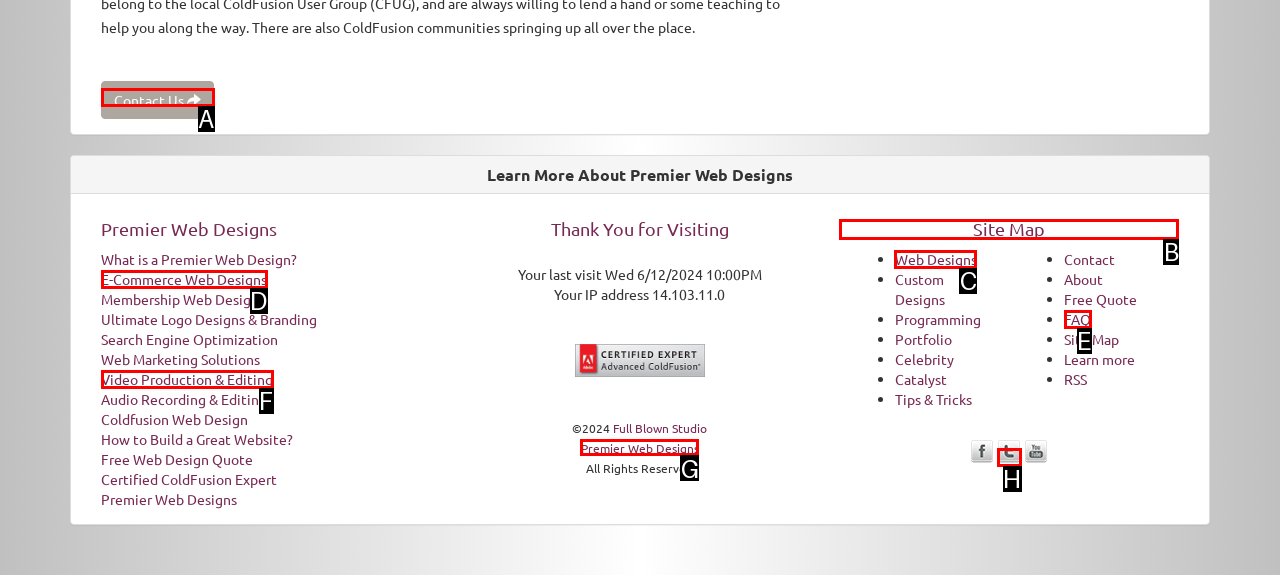Provide the letter of the HTML element that you need to click on to perform the task: Visit the site map.
Answer with the letter corresponding to the correct option.

B